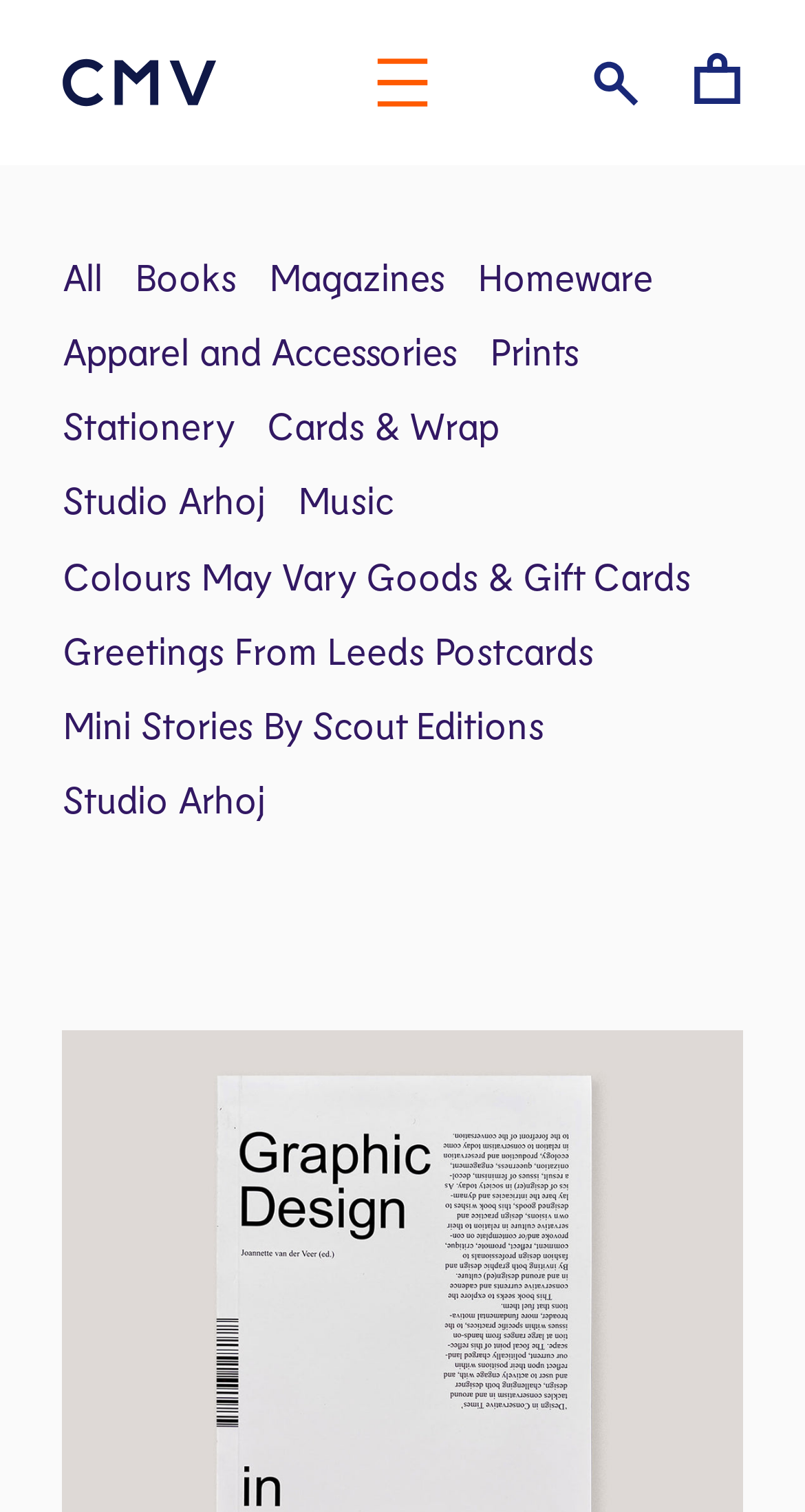Please determine the bounding box coordinates for the element that should be clicked to follow these instructions: "read the blog".

[0.44, 0.443, 0.56, 0.482]